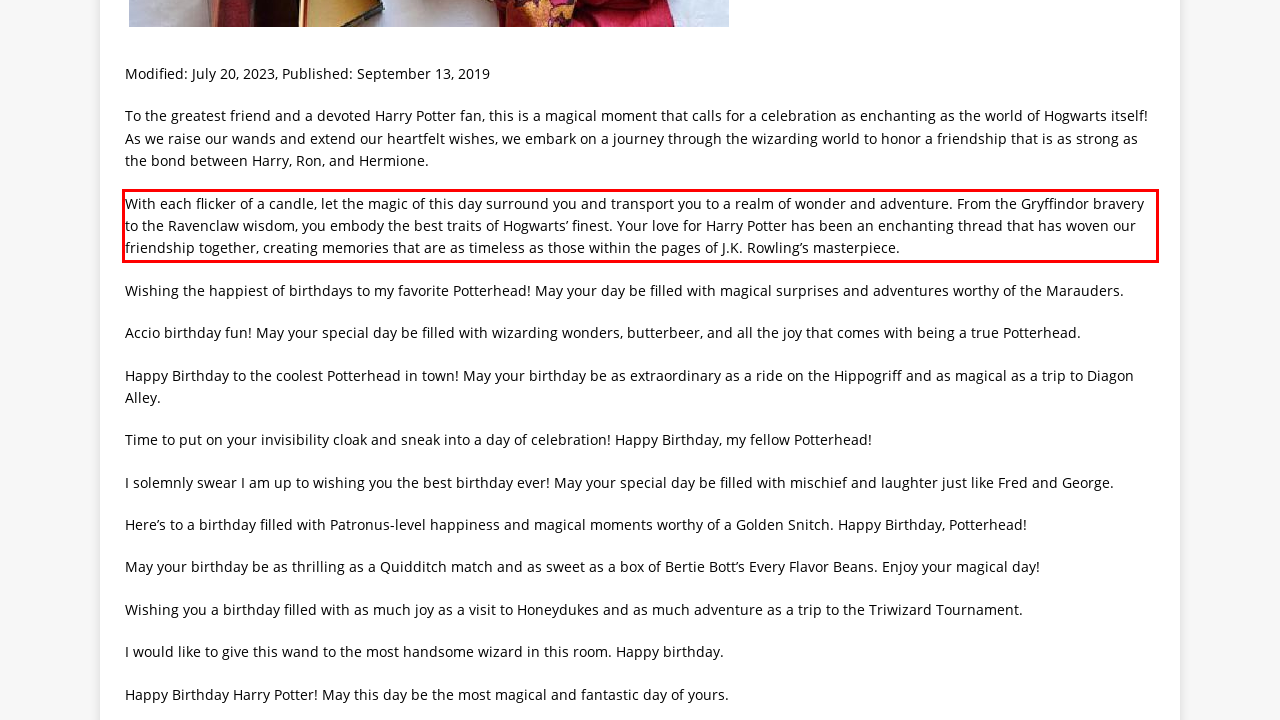Given a webpage screenshot, locate the red bounding box and extract the text content found inside it.

With each flicker of a candle, let the magic of this day surround you and transport you to a realm of wonder and adventure. From the Gryffindor bravery to the Ravenclaw wisdom, you embody the best traits of Hogwarts’ finest. Your love for Harry Potter has been an enchanting thread that has woven our friendship together, creating memories that are as timeless as those within the pages of J.K. Rowling’s masterpiece.